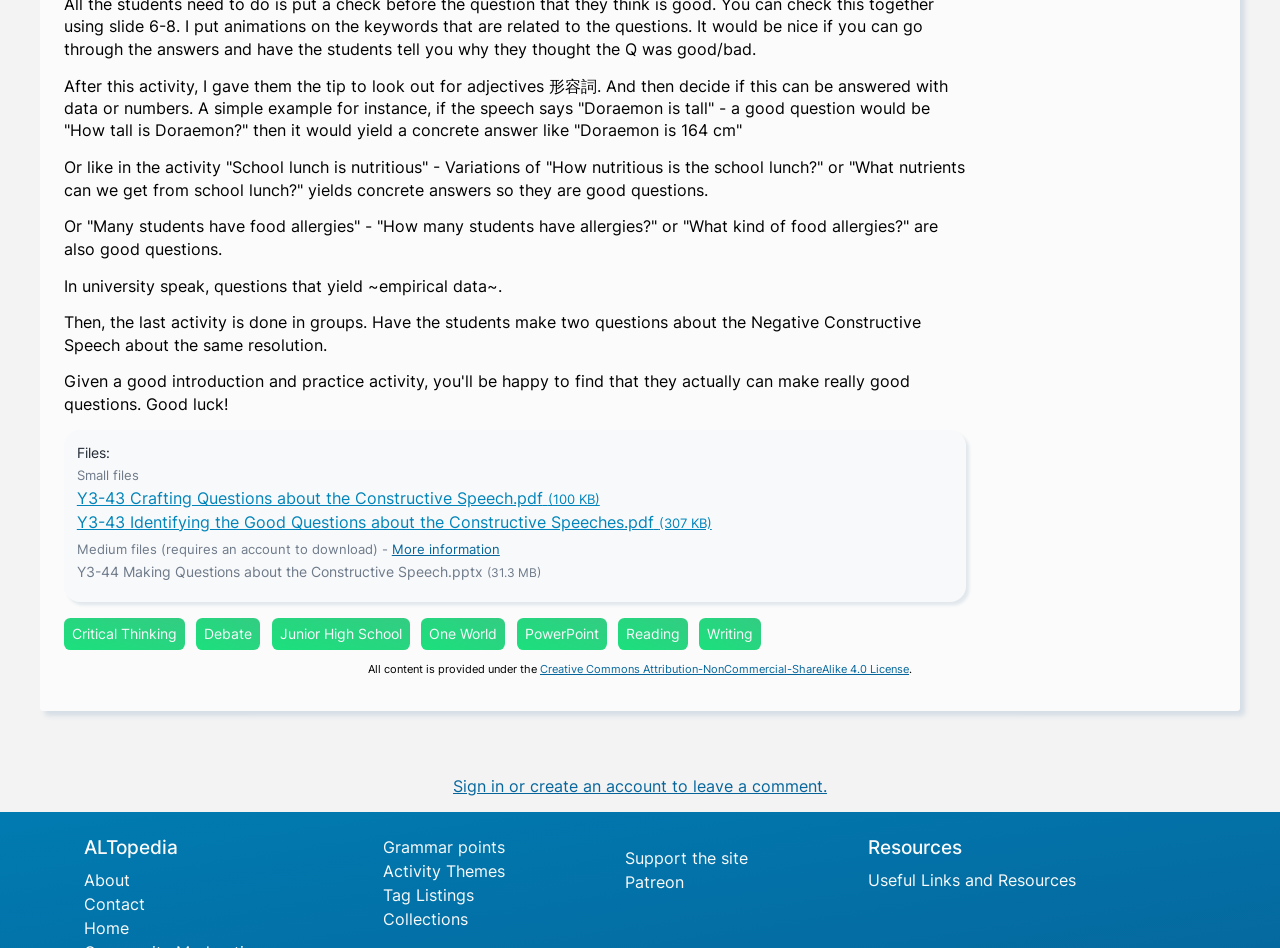Based on the element description: "Safety Measures When Using Tricks", identify the UI element and provide its bounding box coordinates. Use four float numbers between 0 and 1, [left, top, right, bottom].

None